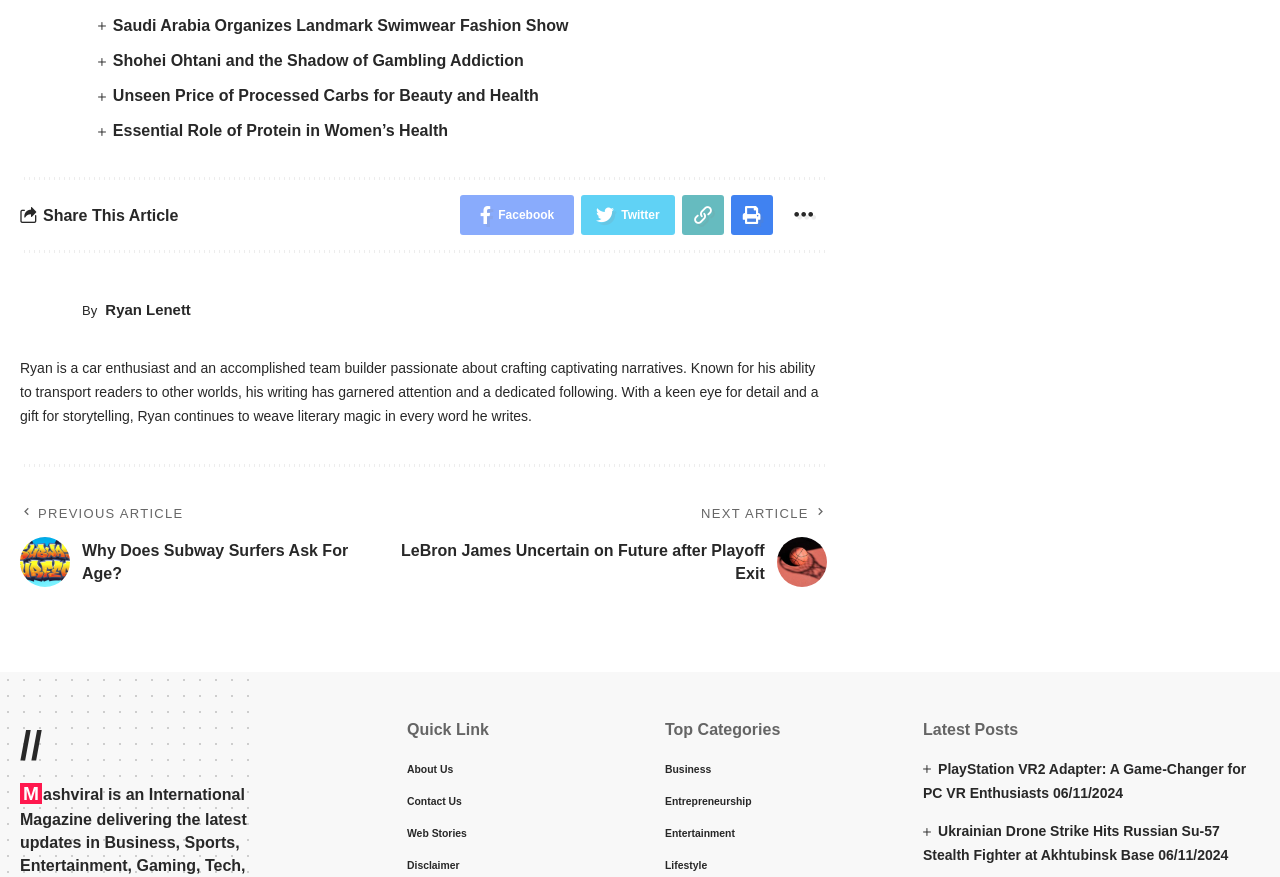Find the bounding box coordinates of the element's region that should be clicked in order to follow the given instruction: "Visit the homepage of Michael Bennet for Colorado". The coordinates should consist of four float numbers between 0 and 1, i.e., [left, top, right, bottom].

None